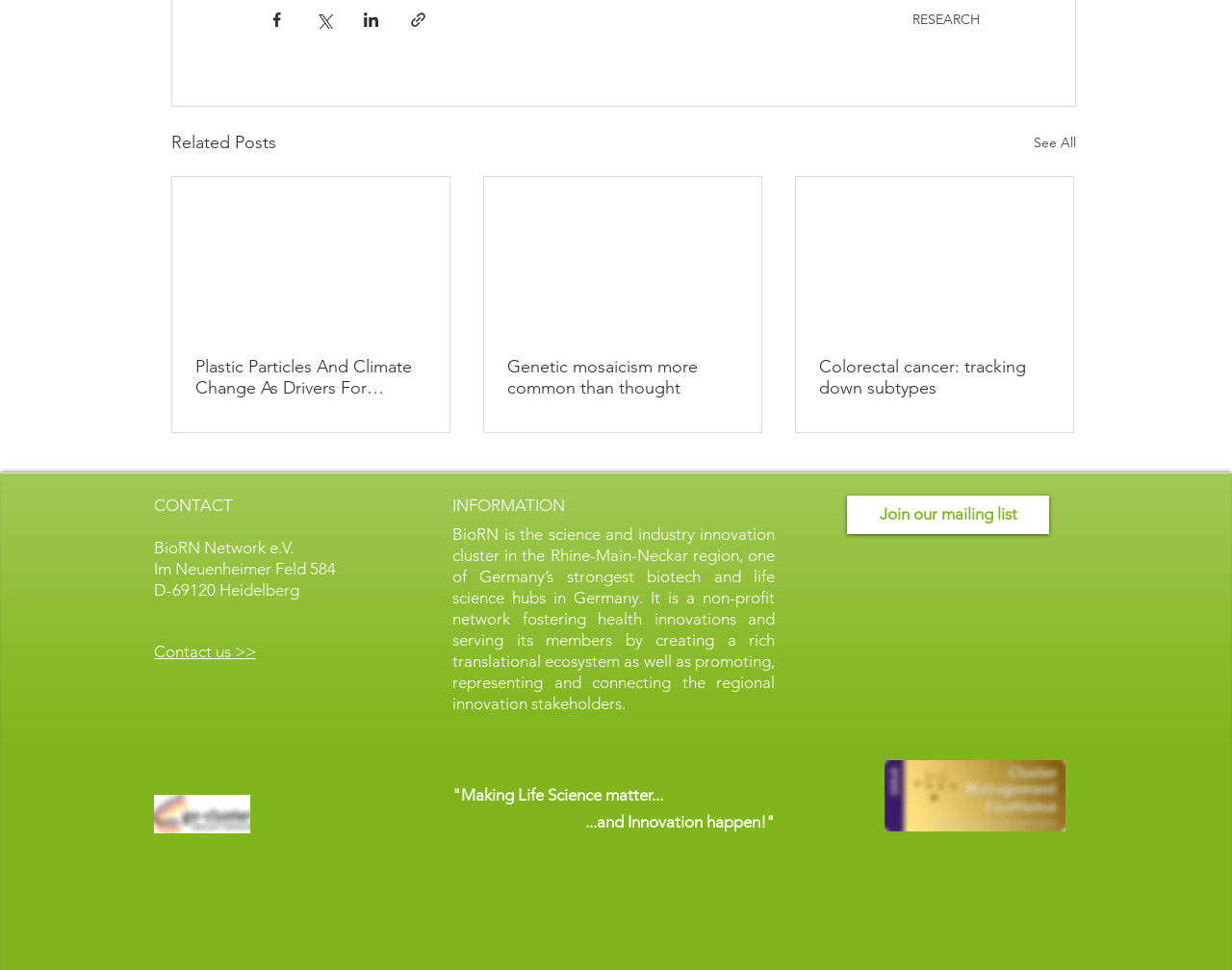What is the purpose of the 'Contact us' link?
Please provide a comprehensive and detailed answer to the question.

The 'Contact us' link is provided to allow users to get in touch with BioRN Network e.V. for any queries or information.